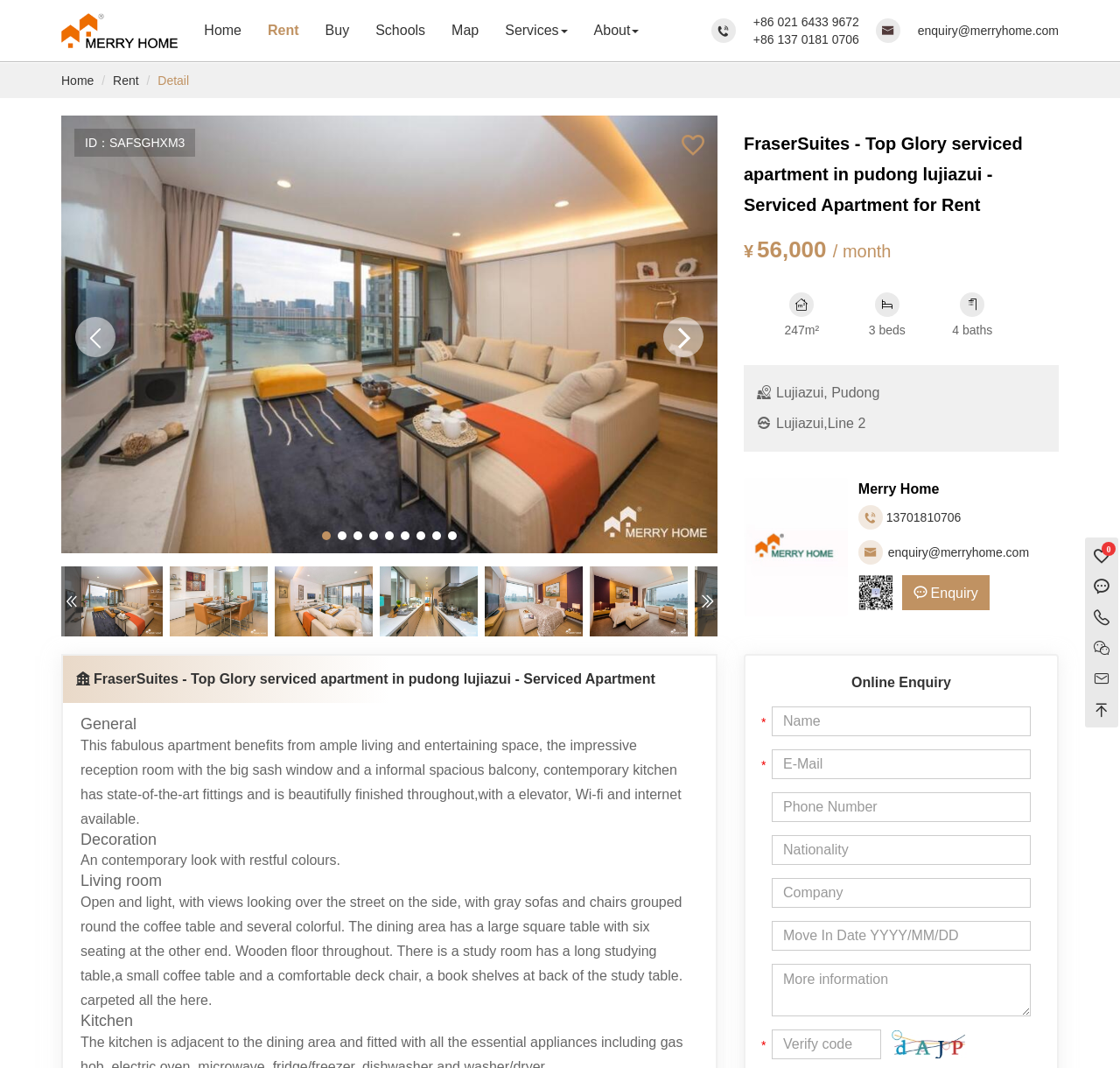Indicate the bounding box coordinates of the element that must be clicked to execute the instruction: "Enter phone number". The coordinates should be given as four float numbers between 0 and 1, i.e., [left, top, right, bottom].

[0.689, 0.742, 0.92, 0.77]